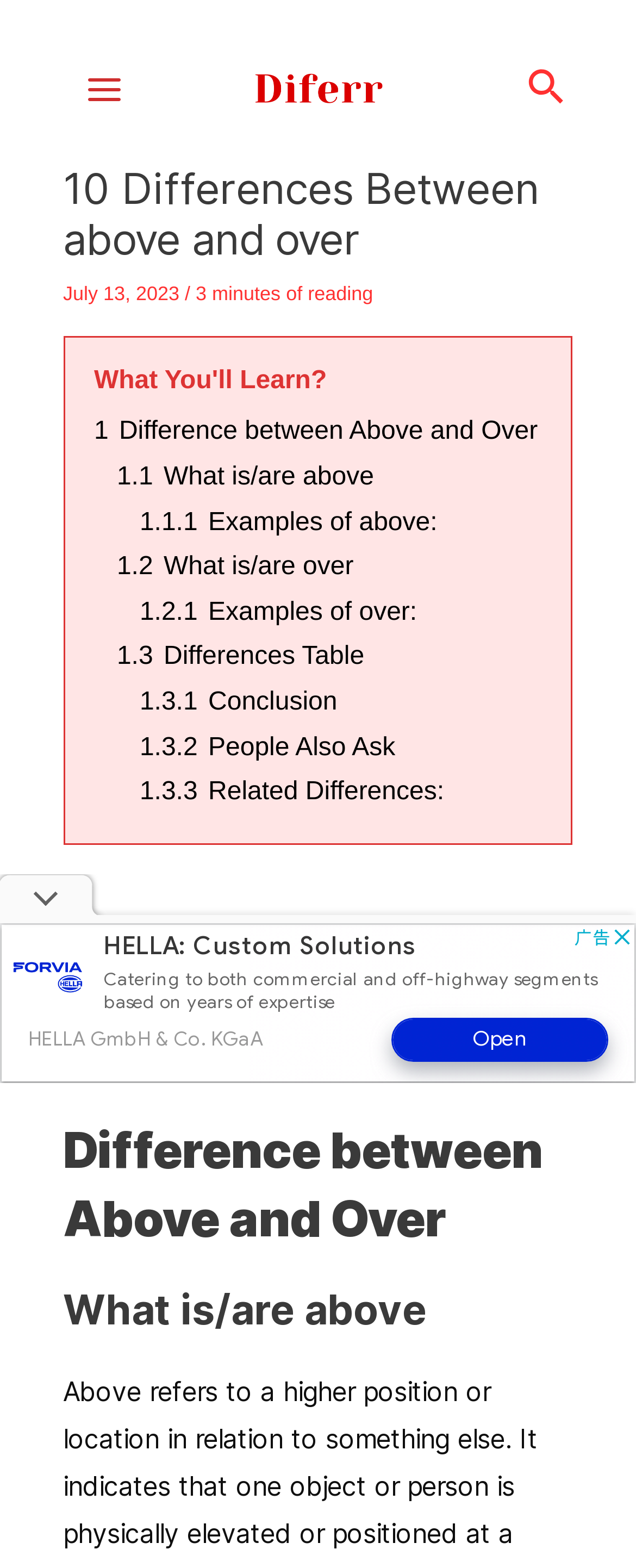Use the information in the screenshot to answer the question comprehensively: How many minutes of reading time does the article require?

I found the reading time by looking at the top section of the webpage, where it says '3 minutes of reading' next to the title of the article.